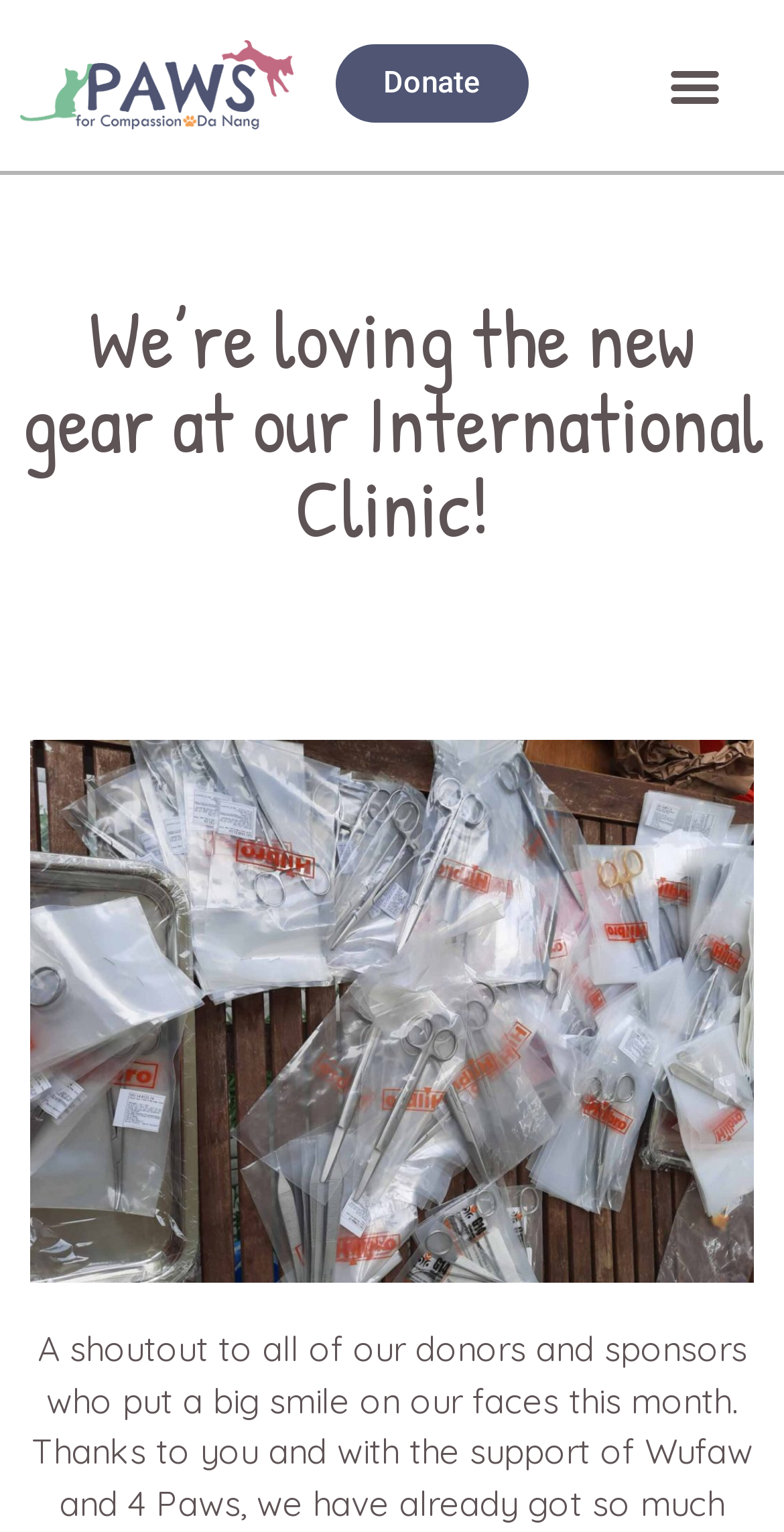Find the bounding box coordinates corresponding to the UI element with the description: "Menu". The coordinates should be formatted as [left, top, right, bottom], with values as floats between 0 and 1.

[0.836, 0.03, 0.936, 0.081]